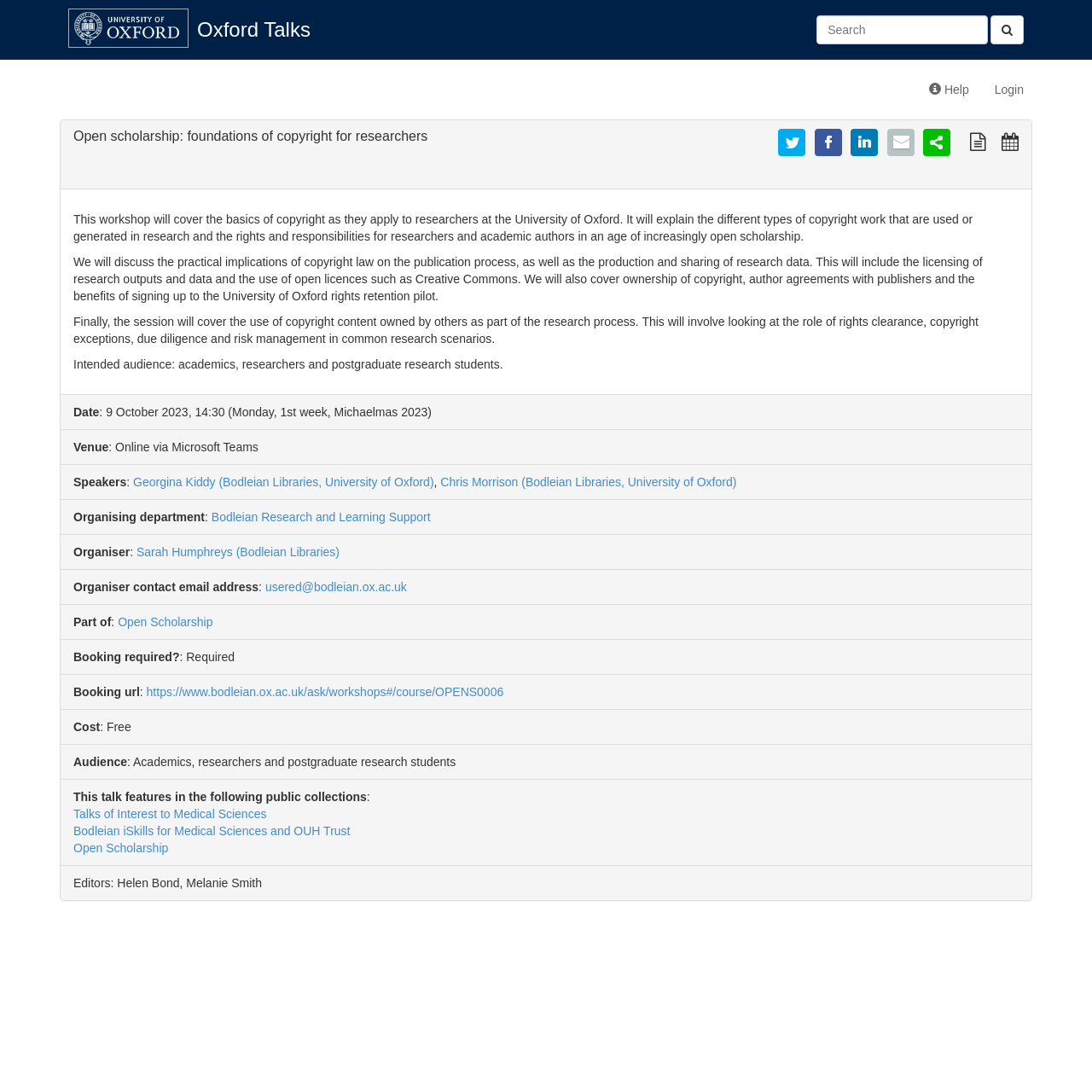Identify the bounding box coordinates for the UI element described as follows: Bodleian Research and Learning Support. Use the format (top-left x, top-left y, bottom-right x, bottom-right y) and ensure all values are floating point numbers between 0 and 1.

[0.194, 0.467, 0.394, 0.48]